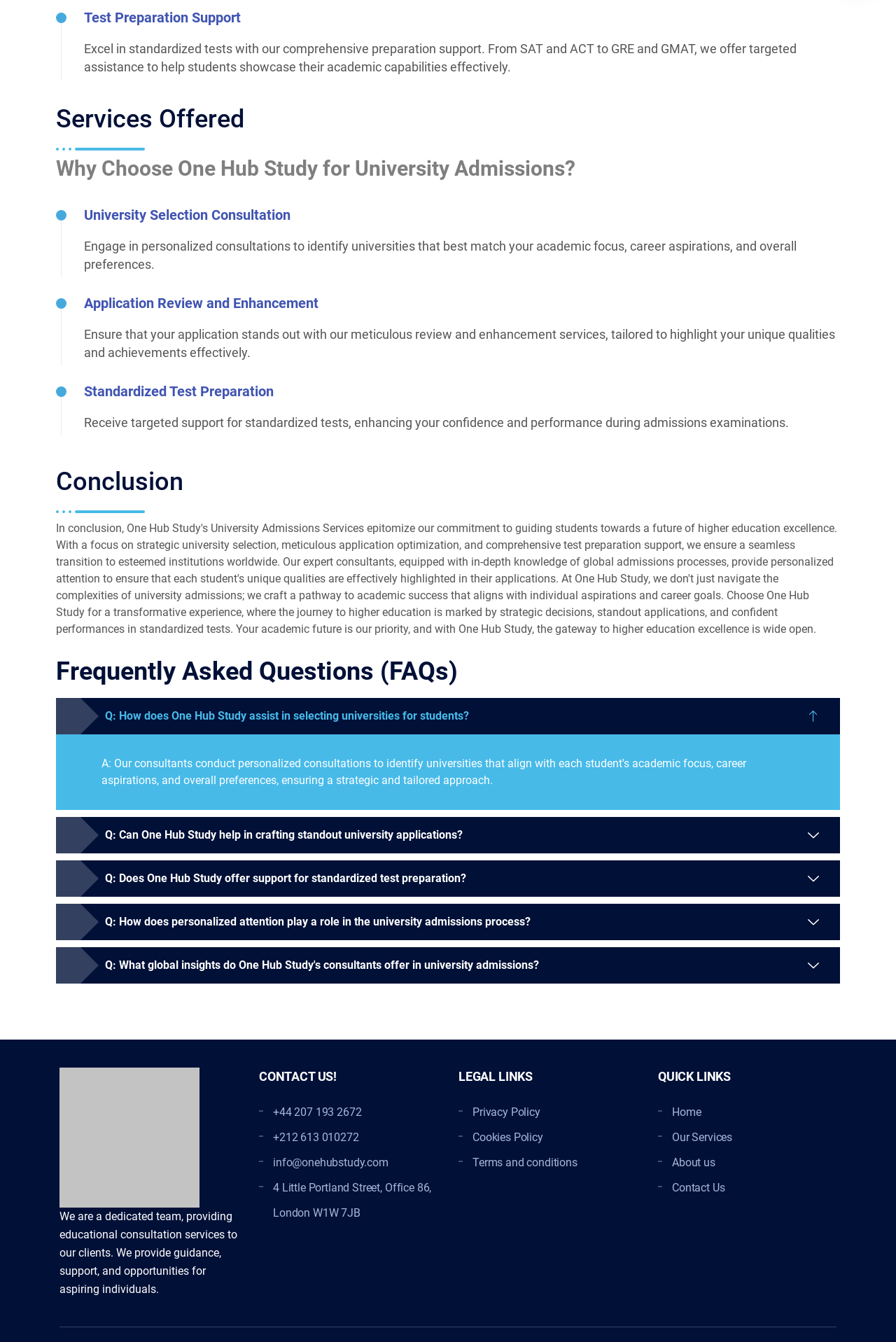Determine the bounding box for the HTML element described here: "aria-label="Email" title="Email me"". The coordinates should be given as [left, top, right, bottom] with each number being a float between 0 and 1.

None